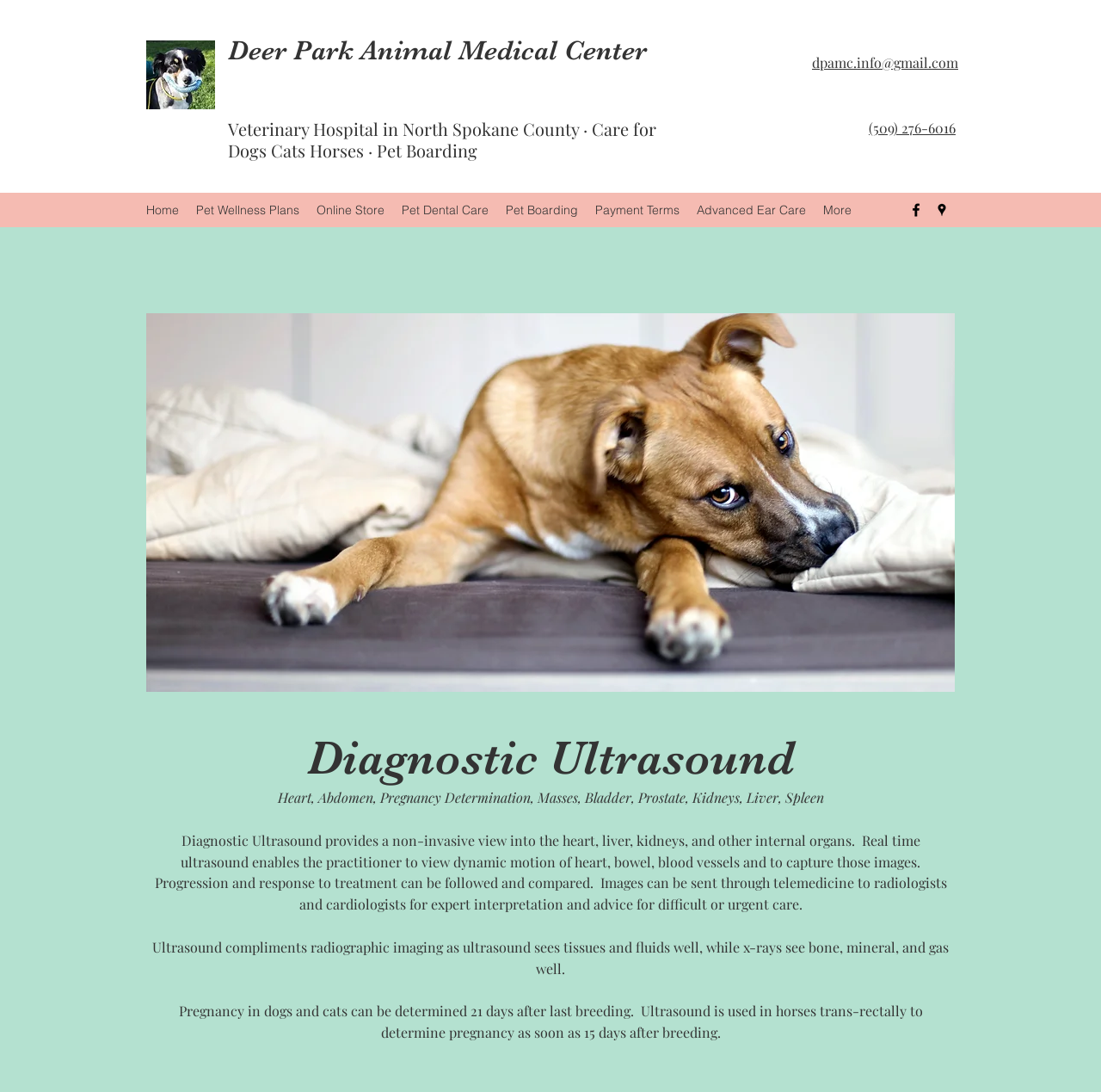Identify the bounding box coordinates of the region that needs to be clicked to carry out this instruction: "Contact the hospital via email". Provide these coordinates as four float numbers ranging from 0 to 1, i.e., [left, top, right, bottom].

[0.738, 0.049, 0.87, 0.065]